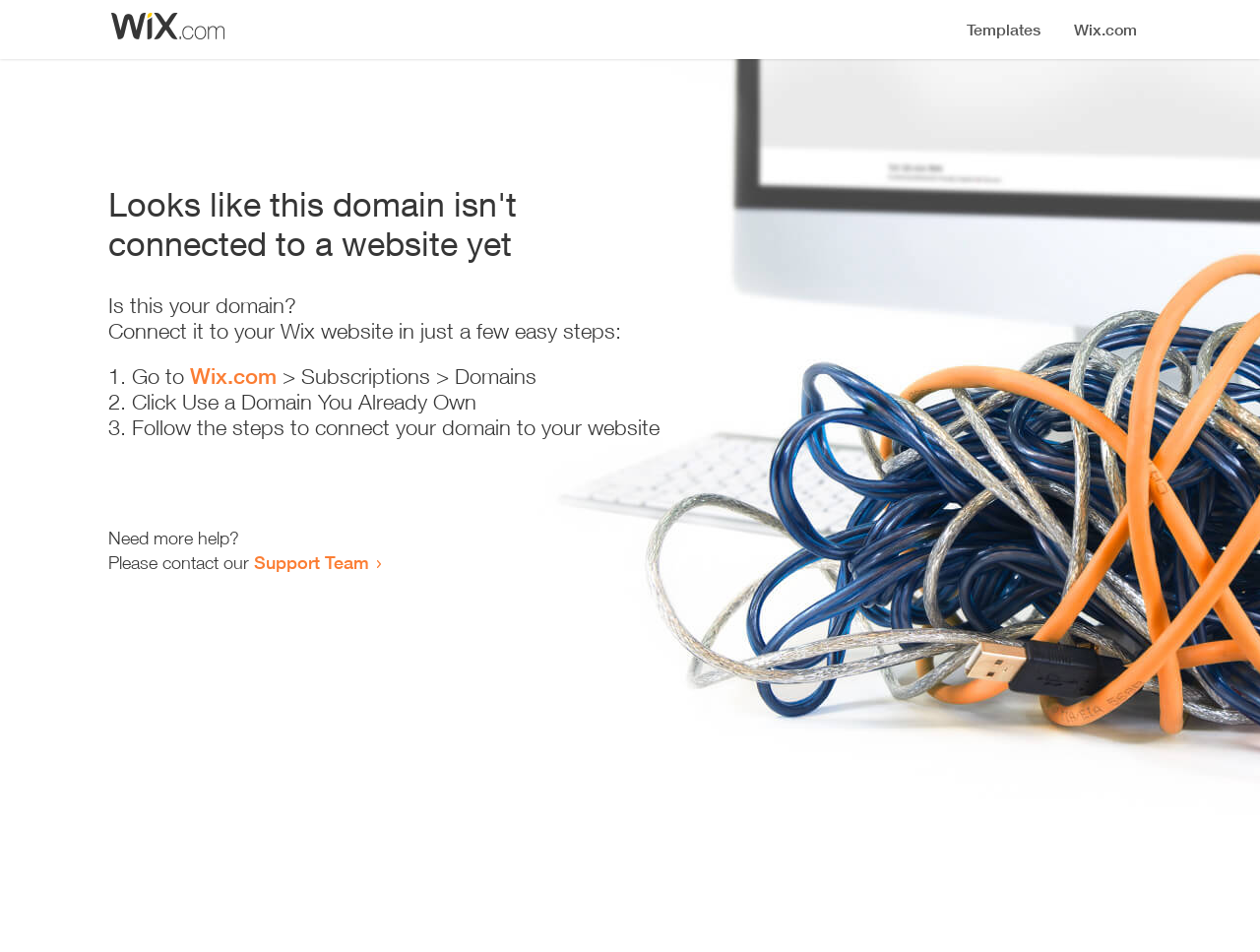Provide the bounding box coordinates for the specified HTML element described in this description: "Wix.com". The coordinates should be four float numbers ranging from 0 to 1, in the format [left, top, right, bottom].

[0.151, 0.382, 0.22, 0.408]